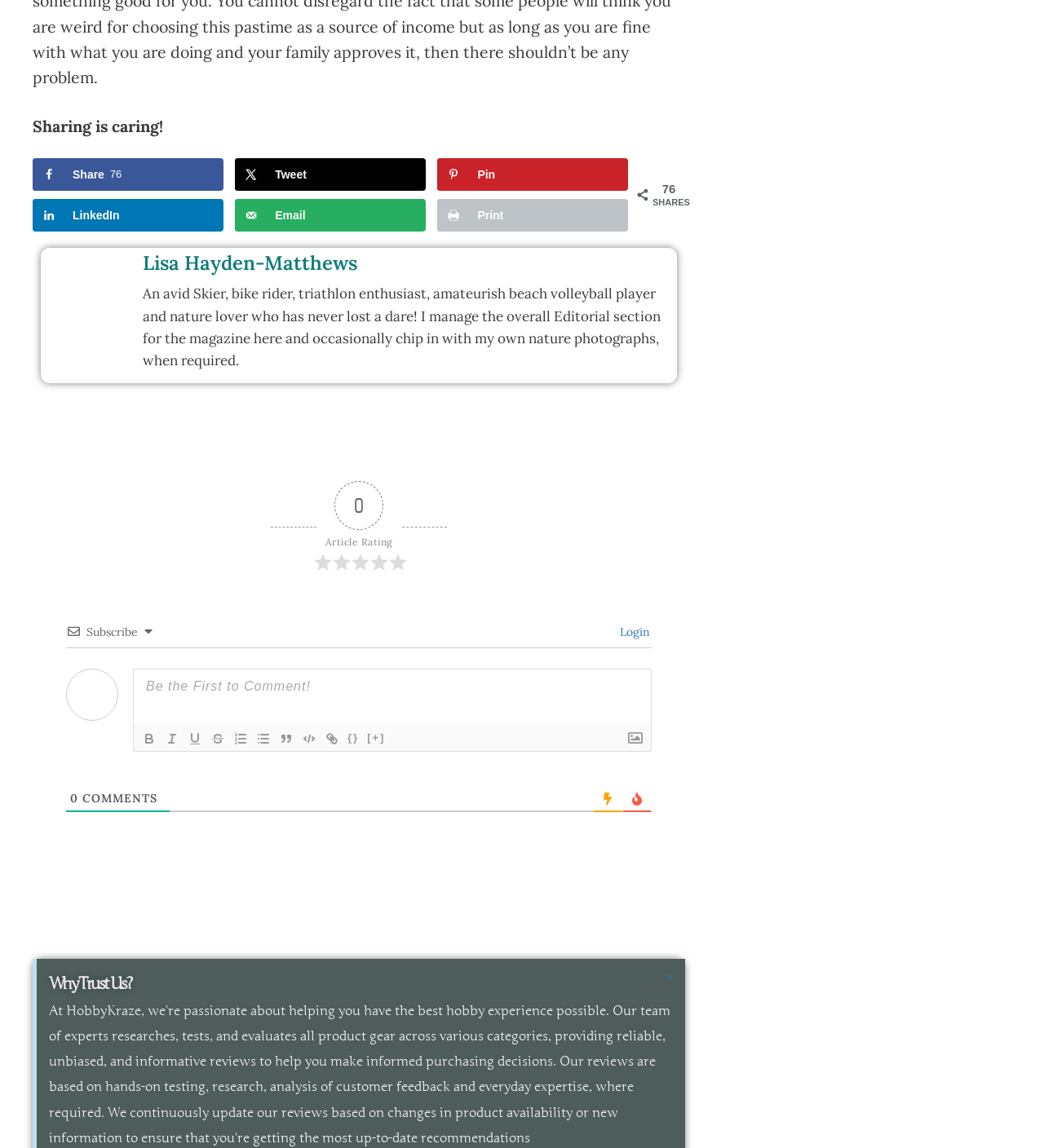How many shares does this webpage have?
Using the visual information, answer the question in a single word or phrase.

76